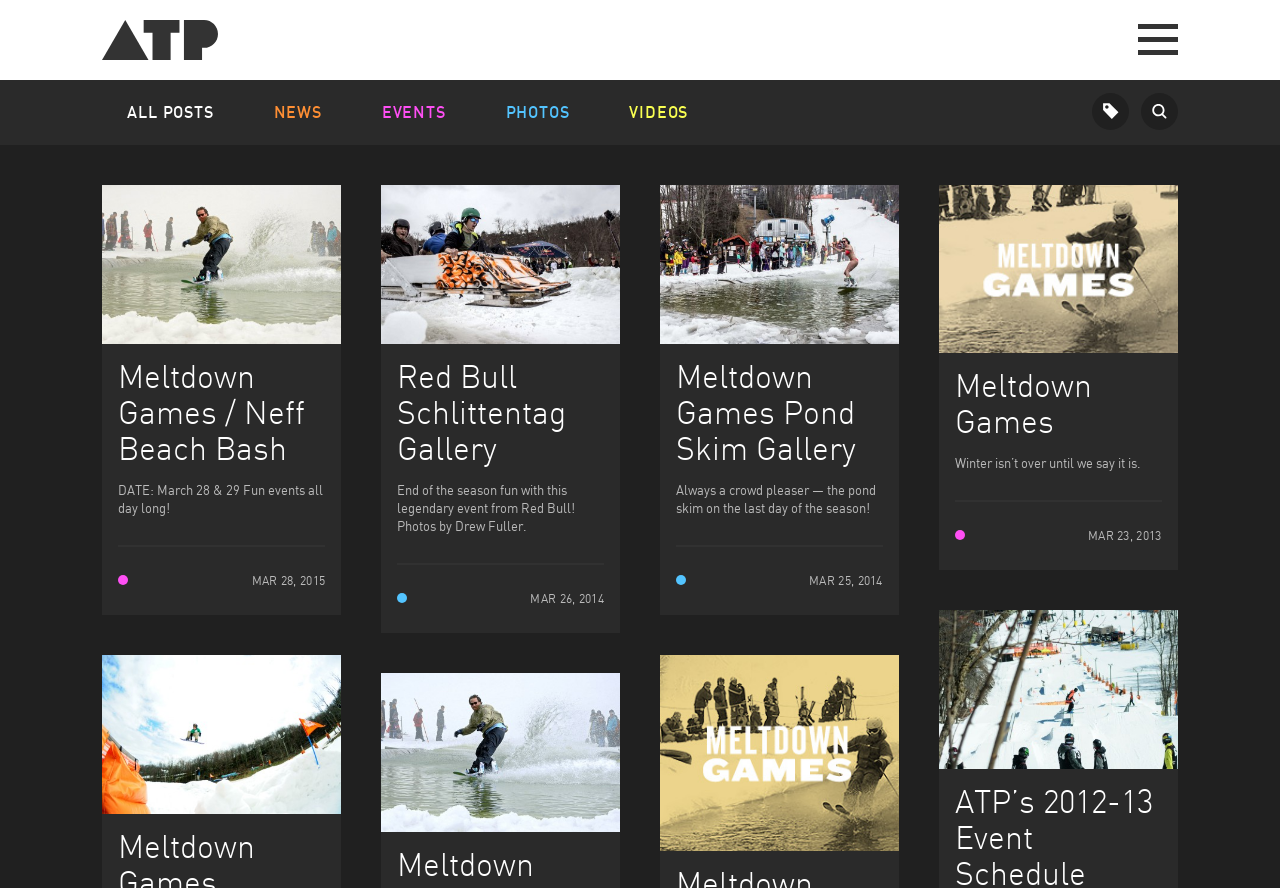Identify the bounding box coordinates necessary to click and complete the given instruction: "Explore Meltdown Games".

[0.746, 0.412, 0.853, 0.497]